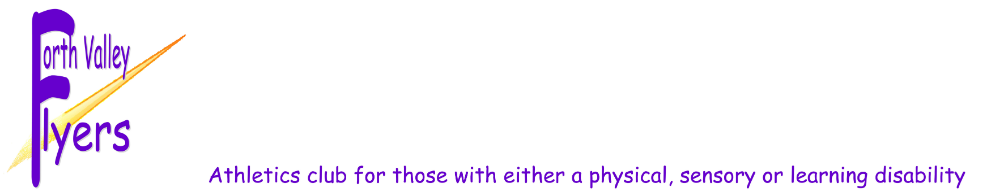Answer with a single word or phrase: 
What is the purpose of the athletics club?

supporting individuals with disabilities